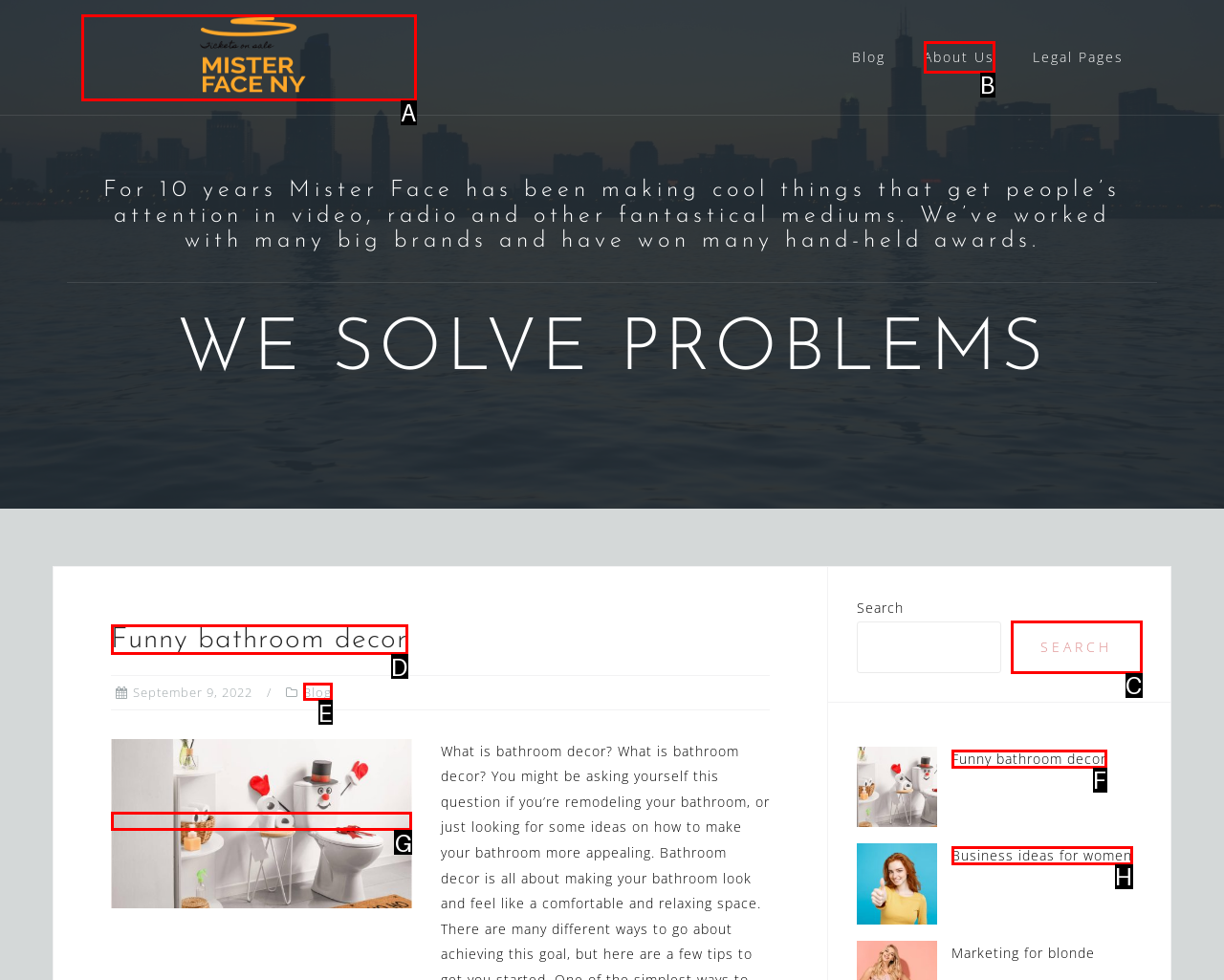Using the given description: Blog, identify the HTML element that corresponds best. Answer with the letter of the correct option from the available choices.

E